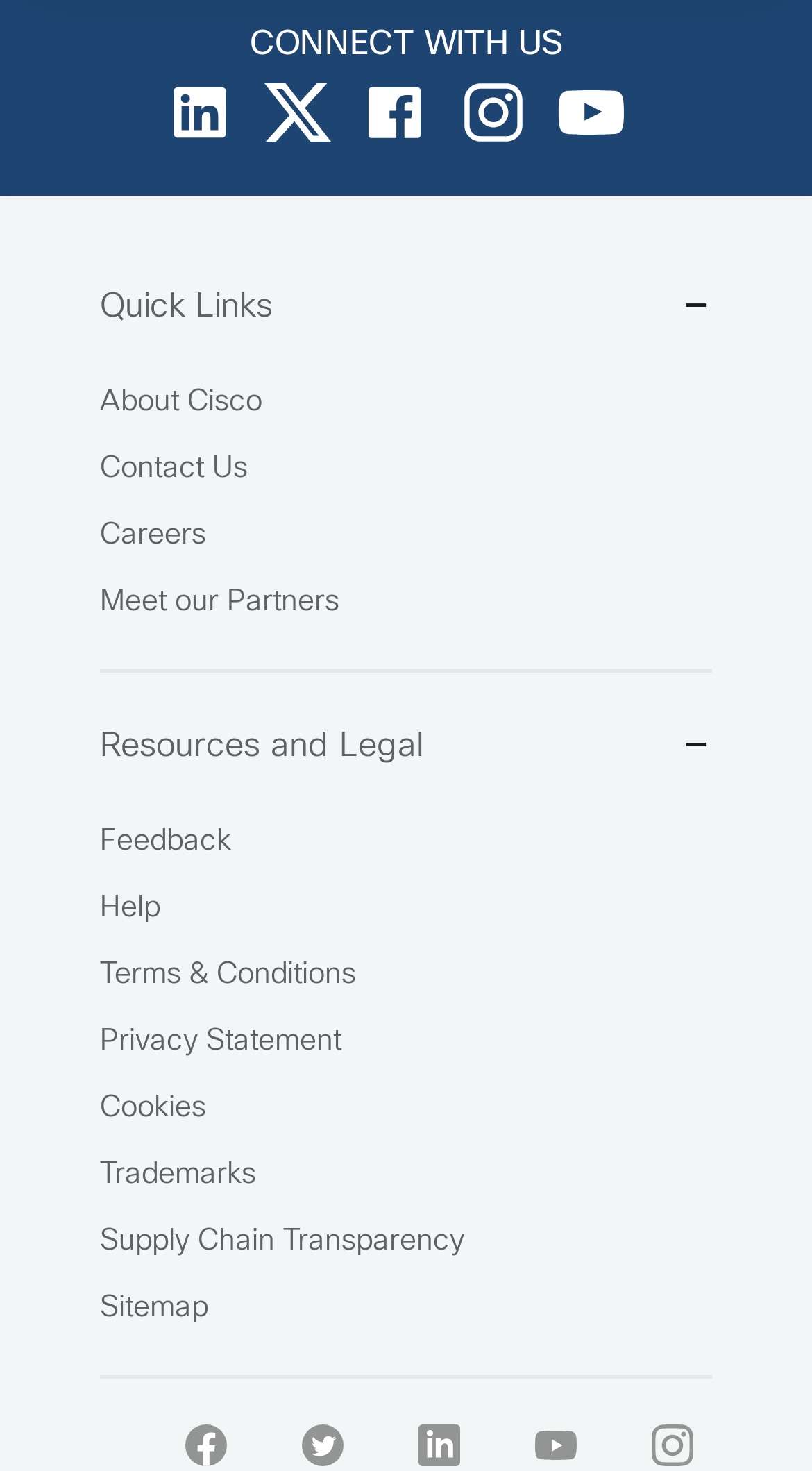How many social media links are at the bottom of the webpage?
Please answer the question as detailed as possible.

At the bottom of the webpage, there are five social media links: facebook, twitter, linkedin, youtube, and instagram. These links are located within the bounding box coordinates of [0.227, 0.968, 0.853, 0.996].